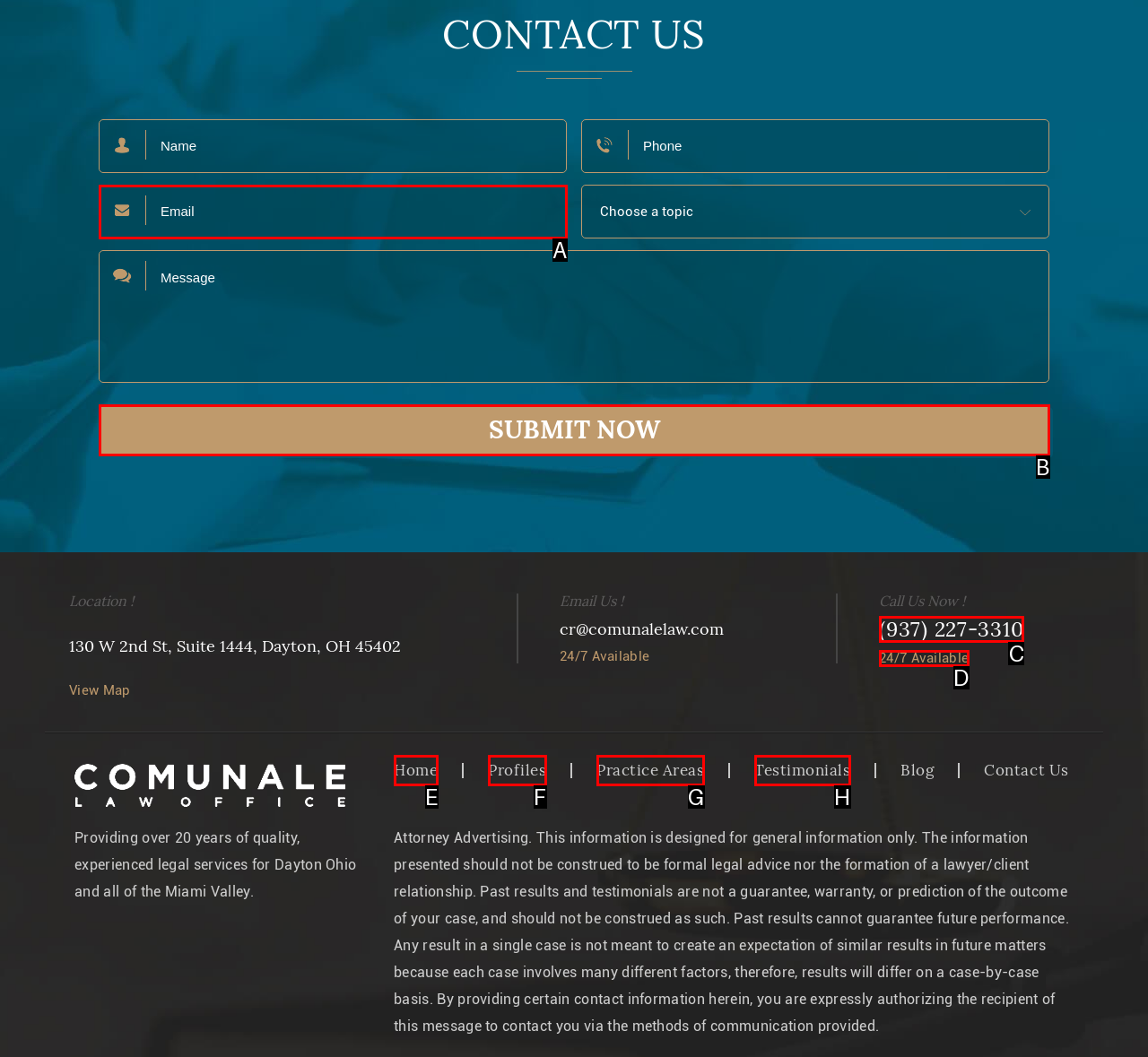Pinpoint the HTML element that fits the description: Home
Answer by providing the letter of the correct option.

E